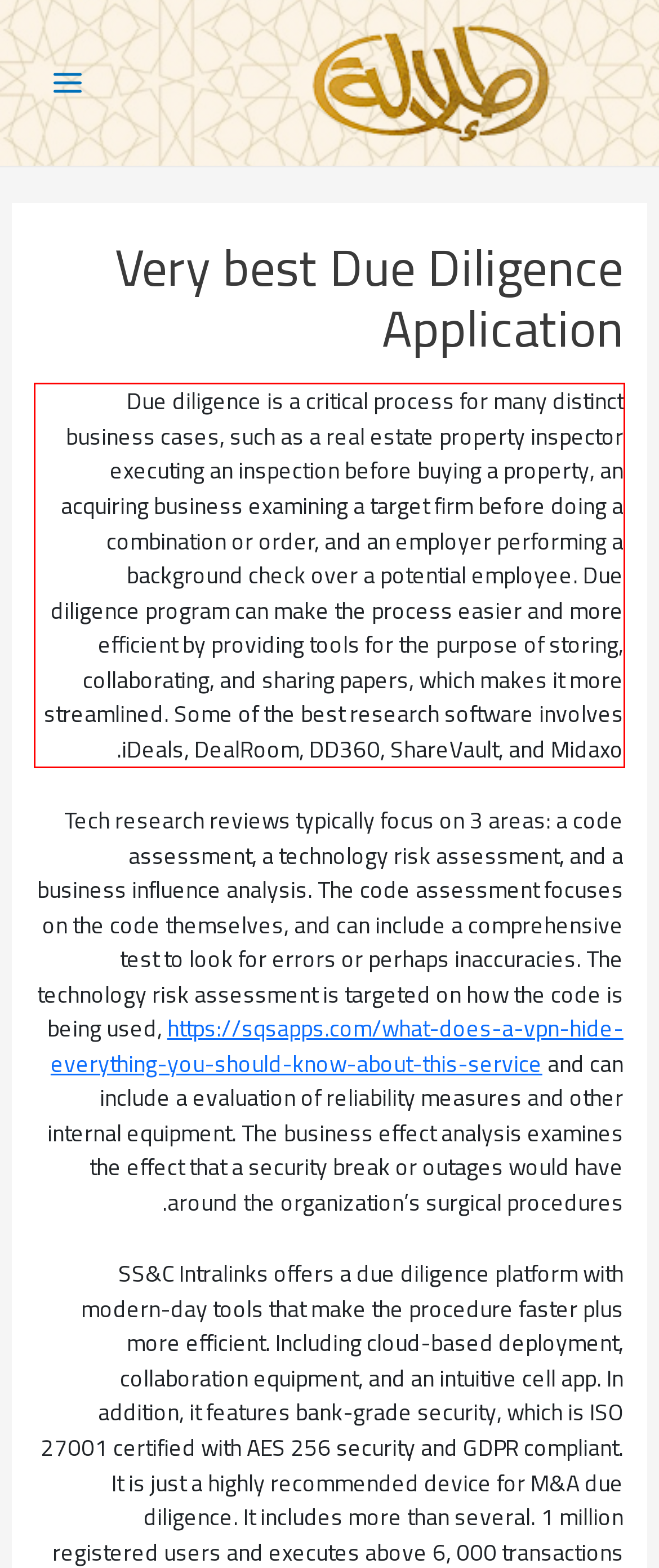Identify the red bounding box in the webpage screenshot and perform OCR to generate the text content enclosed.

Due diligence is a critical process for many distinct business cases, such as a real estate property inspector executing an inspection before buying a property, an acquiring business examining a target firm before doing a combination or order, and an employer performing a background check over a potential employee. Due diligence program can make the process easier and more efficient by providing tools for the purpose of storing, collaborating, and sharing papers, which makes it more streamlined. Some of the best research software involves iDeals, DealRoom, DD360, ShareVault, and Midaxo.